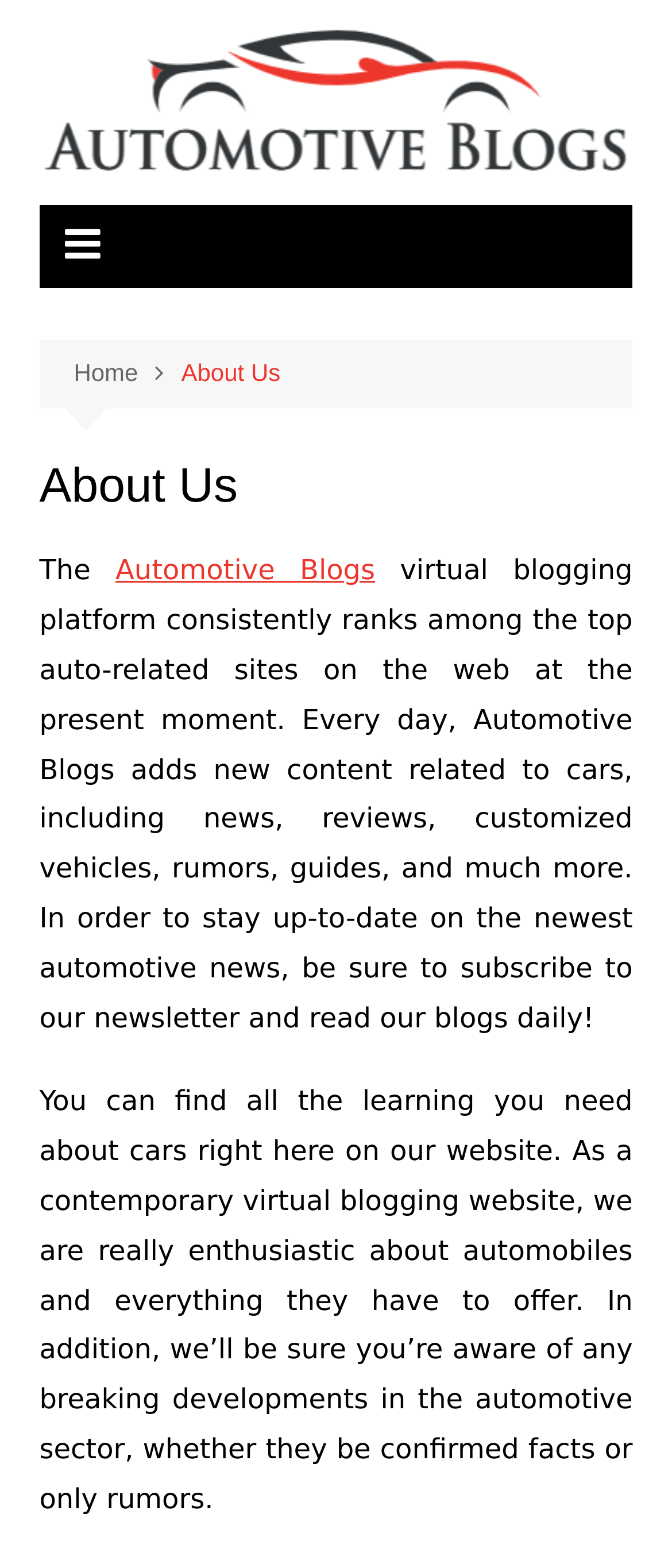What is the website enthusiastic about?
Observe the image and answer the question with a one-word or short phrase response.

Automobiles